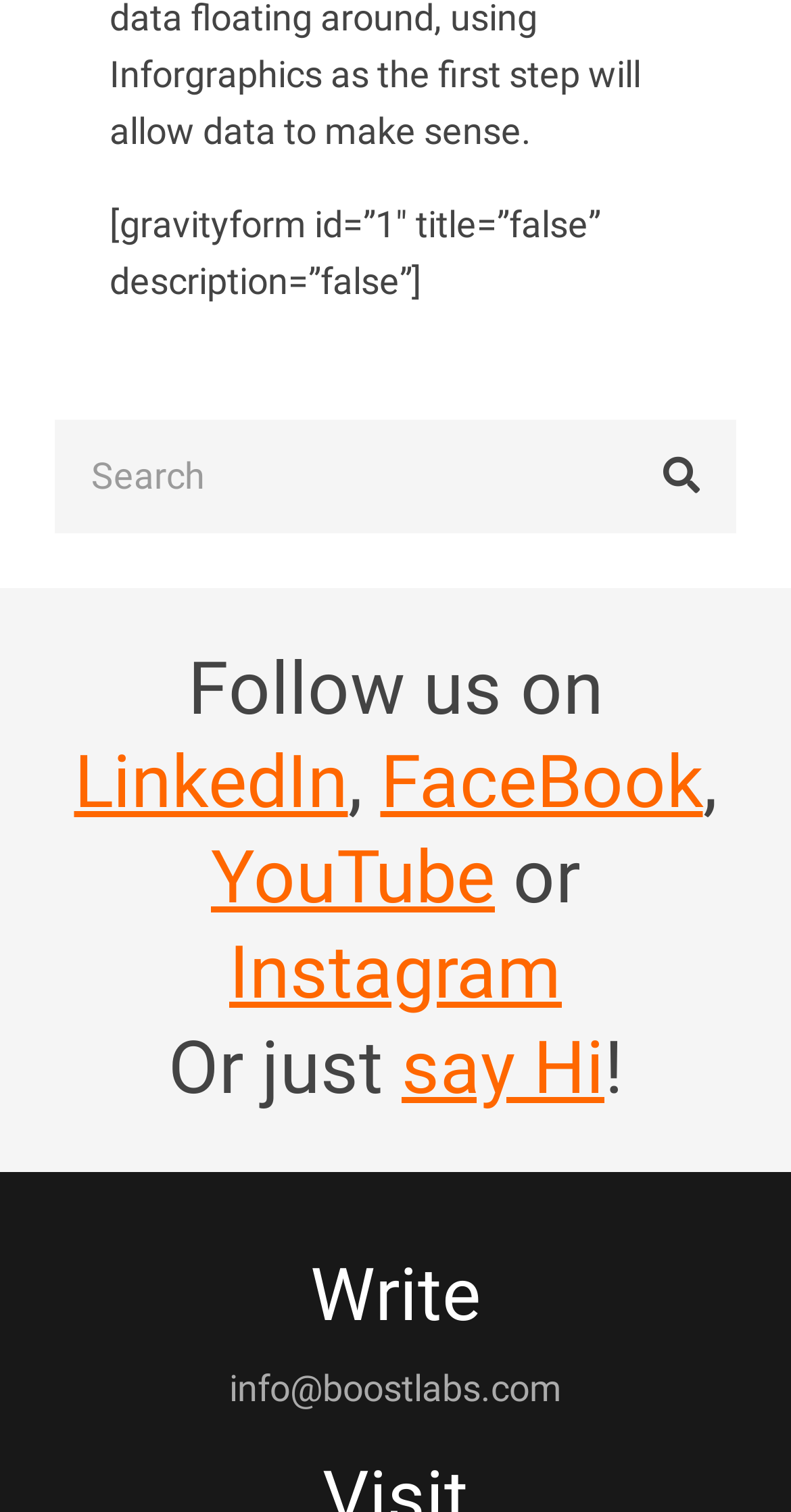Carefully observe the image and respond to the question with a detailed answer:
What is the email address provided?

The email address 'info@boostlabs.com' is provided as a contact method, likely for users to reach out to the website owners or administrators.